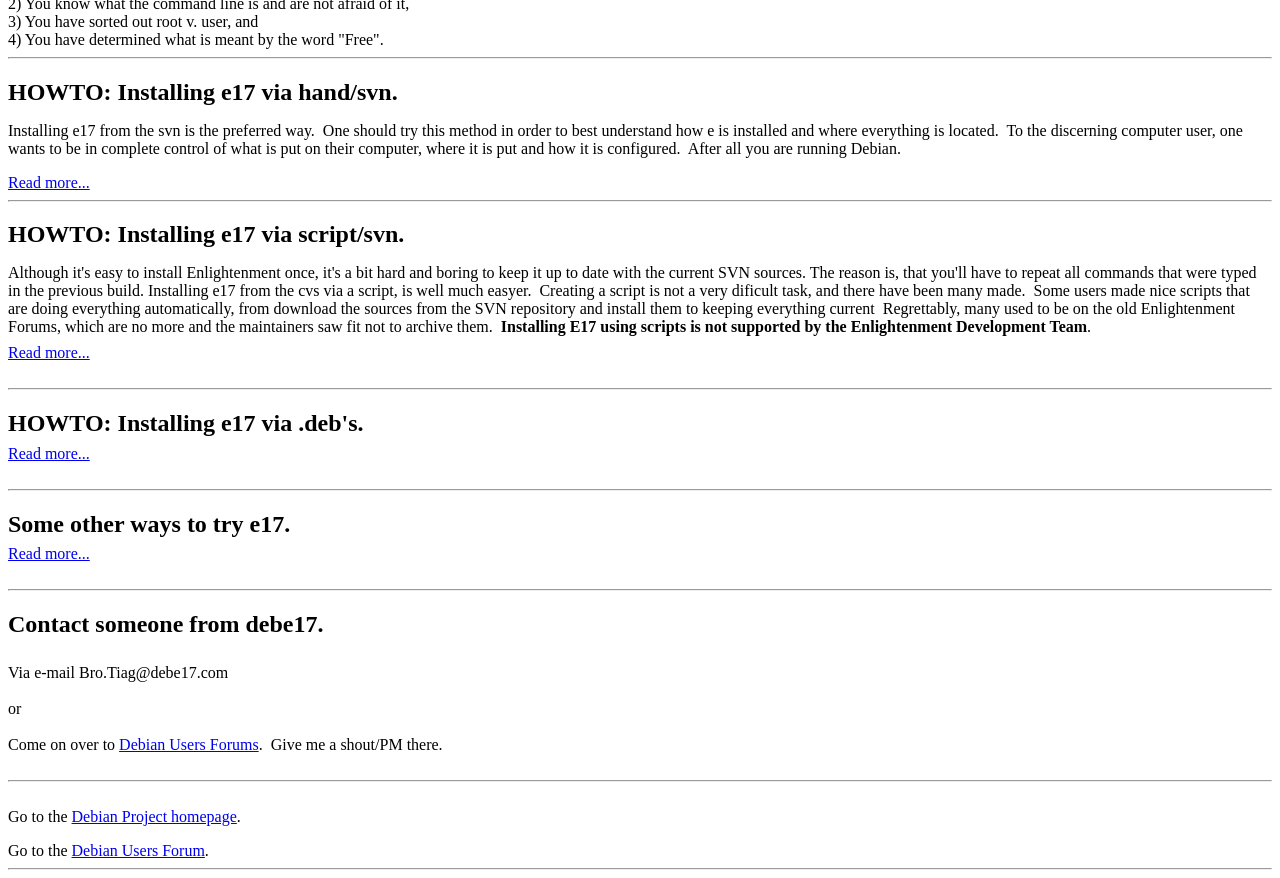Given the webpage screenshot and the description, determine the bounding box coordinates (top-left x, top-left y, bottom-right x, bottom-right y) that define the location of the UI element matching this description: Read more...

[0.006, 0.198, 0.07, 0.217]